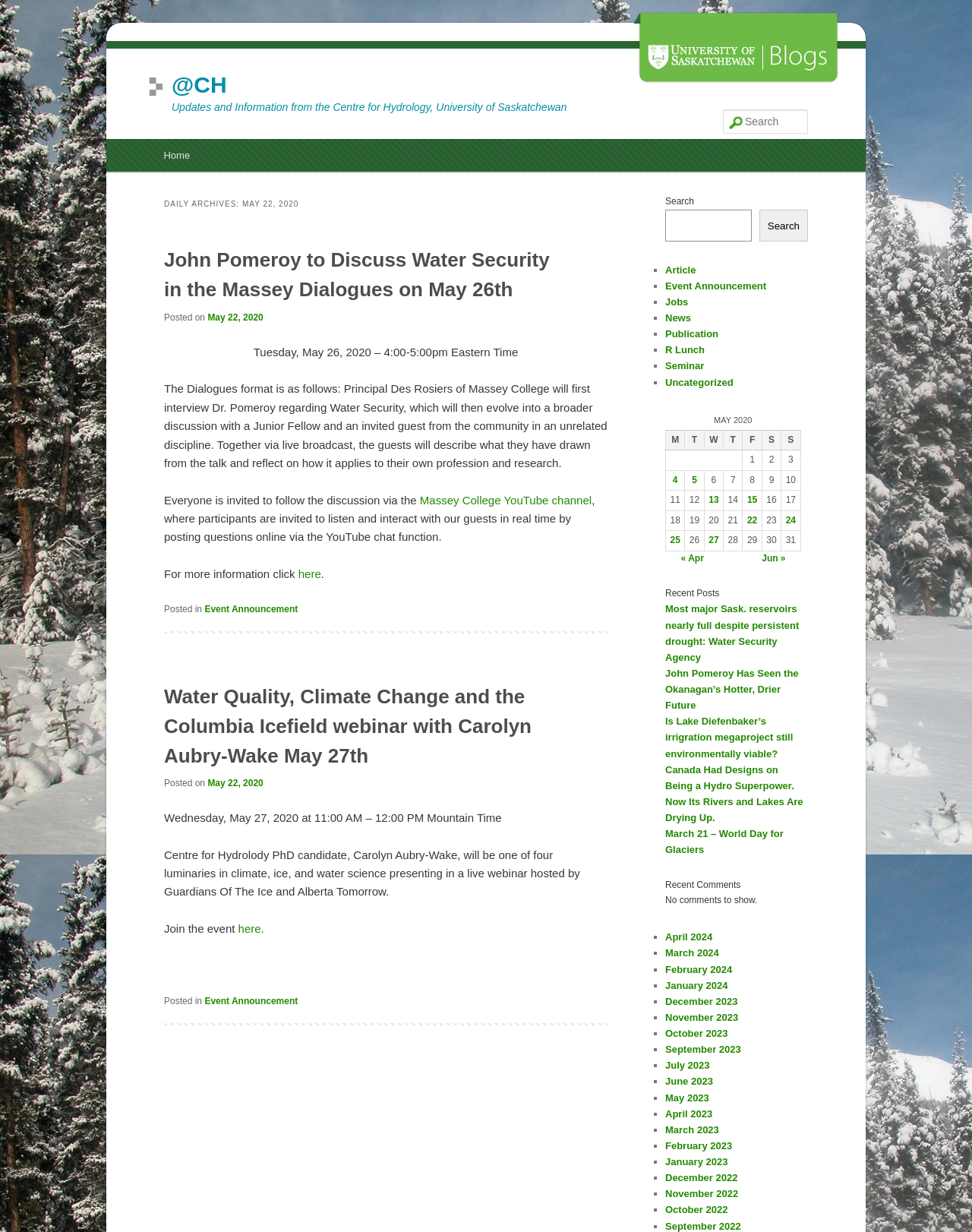Please identify the coordinates of the bounding box that should be clicked to fulfill this instruction: "View the event on May 26th".

[0.261, 0.28, 0.533, 0.291]